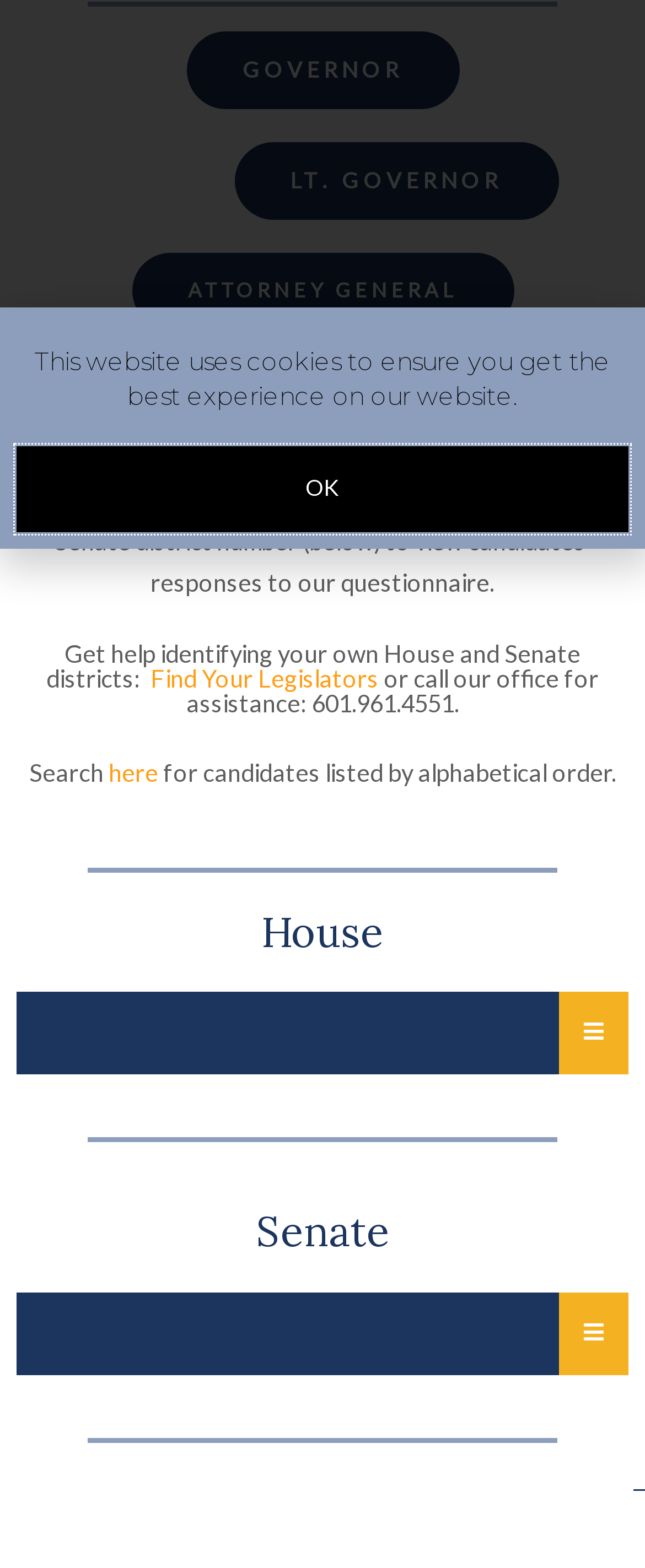Identify and provide the bounding box coordinates of the UI element described: "Attorney General". The coordinates should be formatted as [left, top, right, bottom], with each number being a float between 0 and 1.

[0.204, 0.161, 0.796, 0.21]